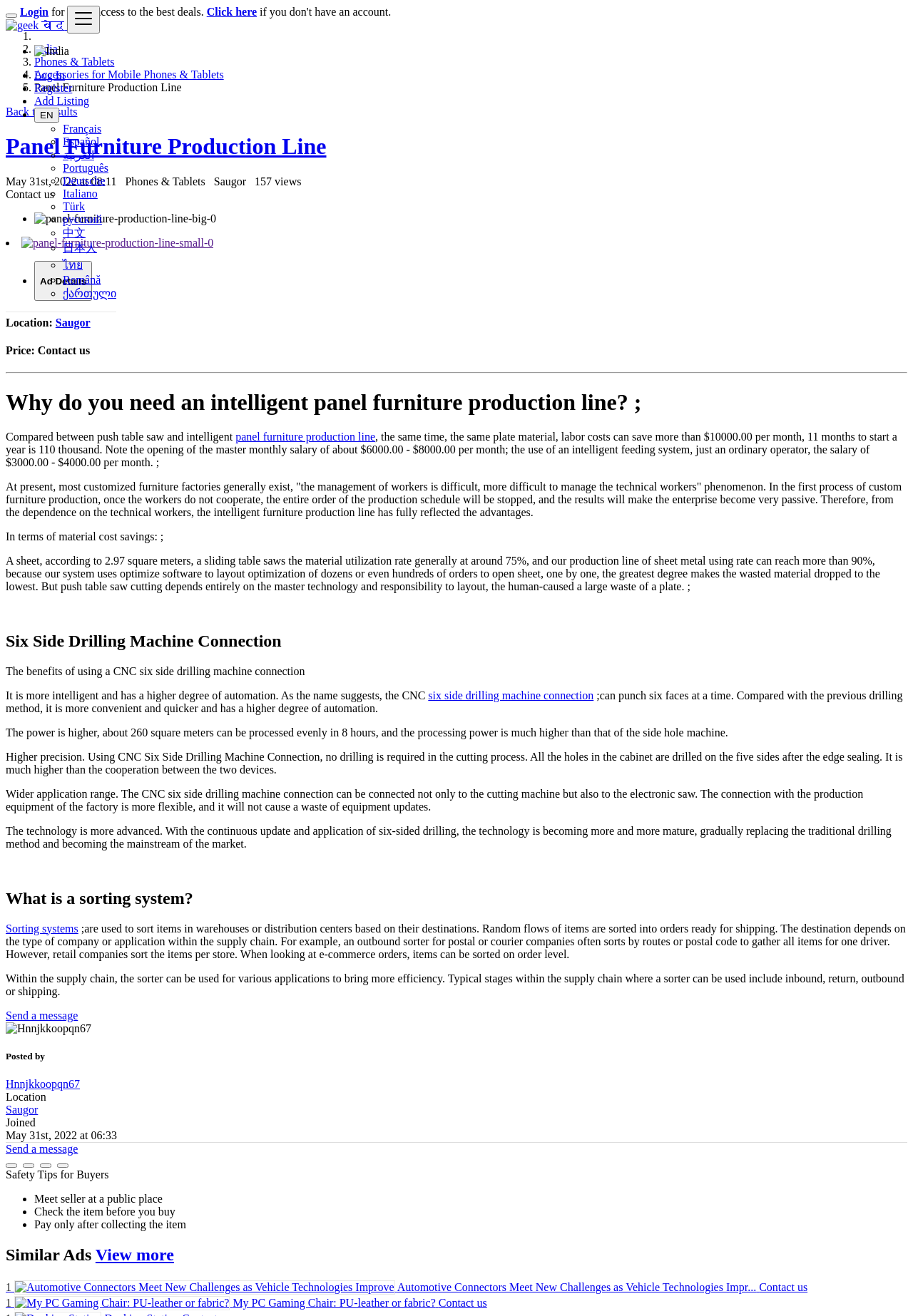Provide a one-word or one-phrase answer to the question:
What is the benefit of using an intelligent panel furniture production line?

Save labor costs